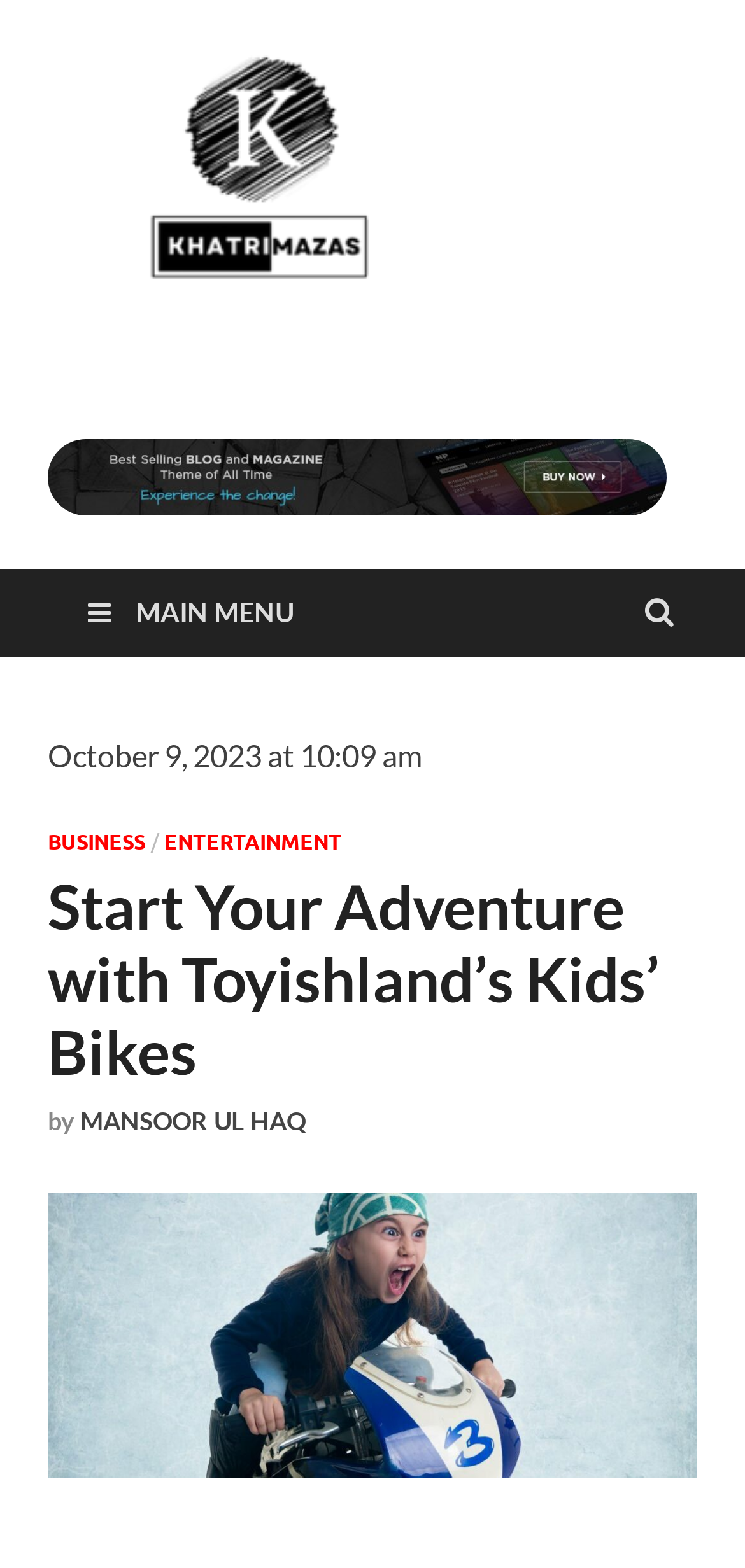Using the provided element description, identify the bounding box coordinates as (top-left x, top-left y, bottom-right x, bottom-right y). Ensure all values are between 0 and 1. Description: parent_node: BUSINESS / ENTERTAINMENT

[0.064, 0.923, 0.936, 0.947]